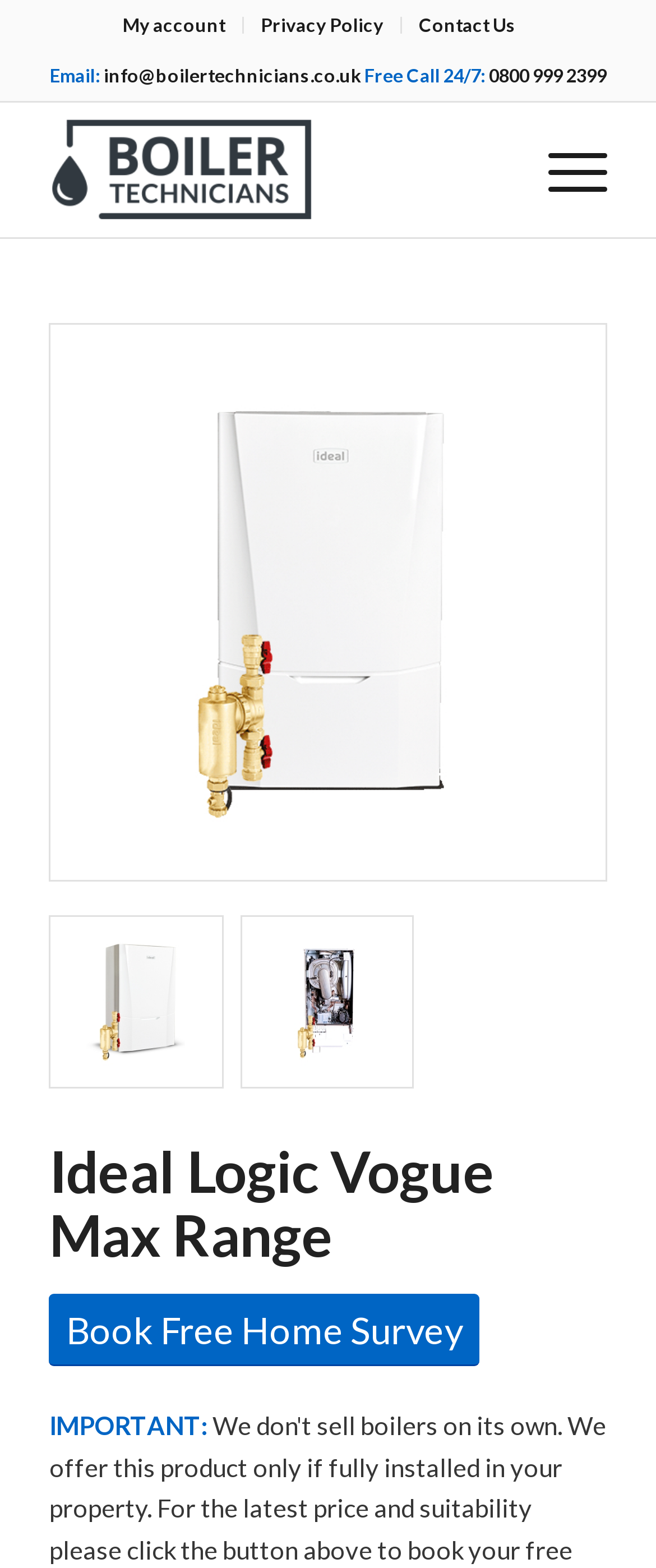Locate the bounding box coordinates of the element that should be clicked to fulfill the instruction: "Visit Boiler Technicians London website".

[0.075, 0.065, 0.755, 0.151]